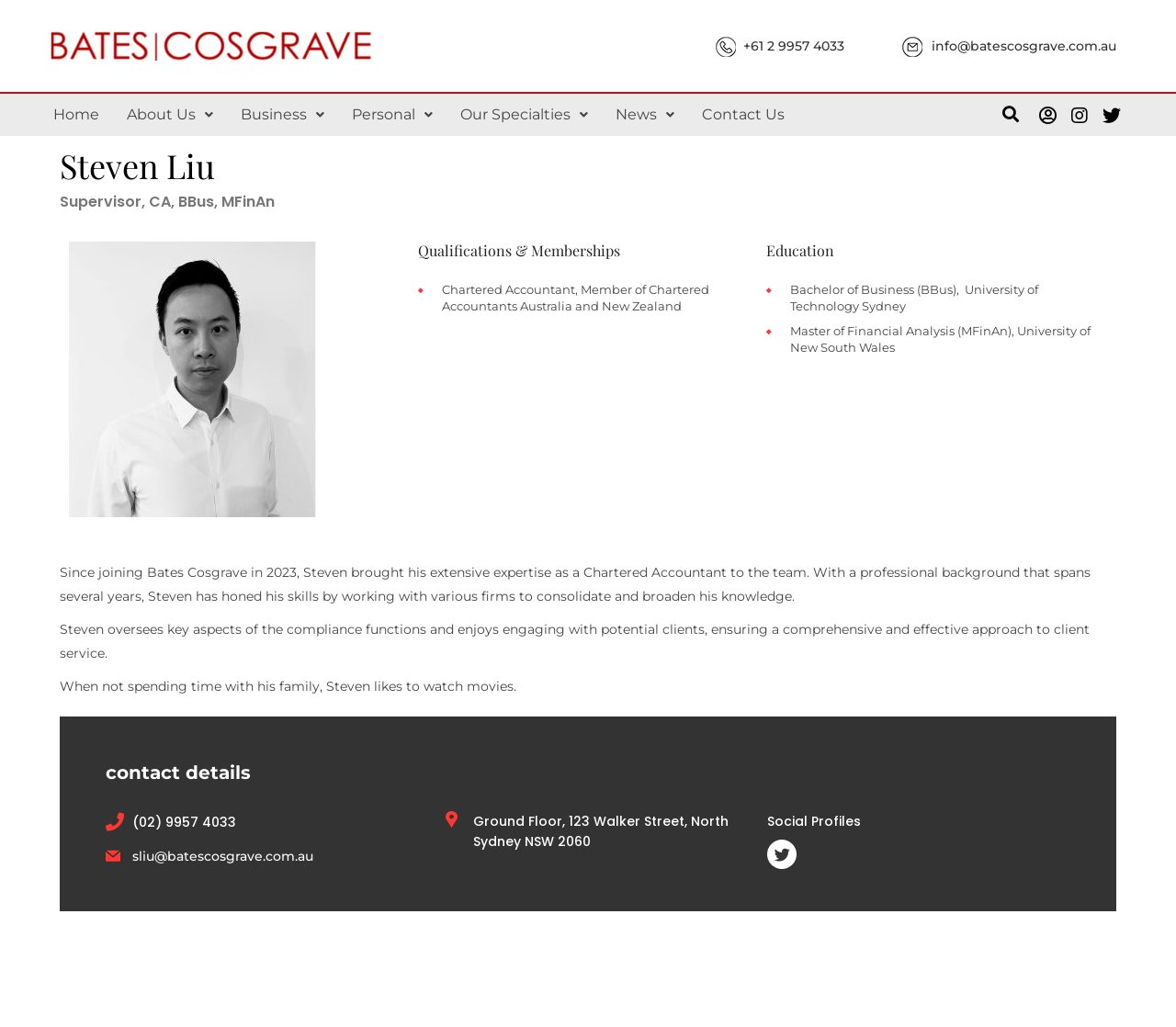What is the phone number of Bates Cosgrave?
Kindly offer a detailed explanation using the data available in the image.

The contact details section of the webpage lists the phone number of Bates Cosgrave as '(02) 9957 4033', which can be used to contact the firm.